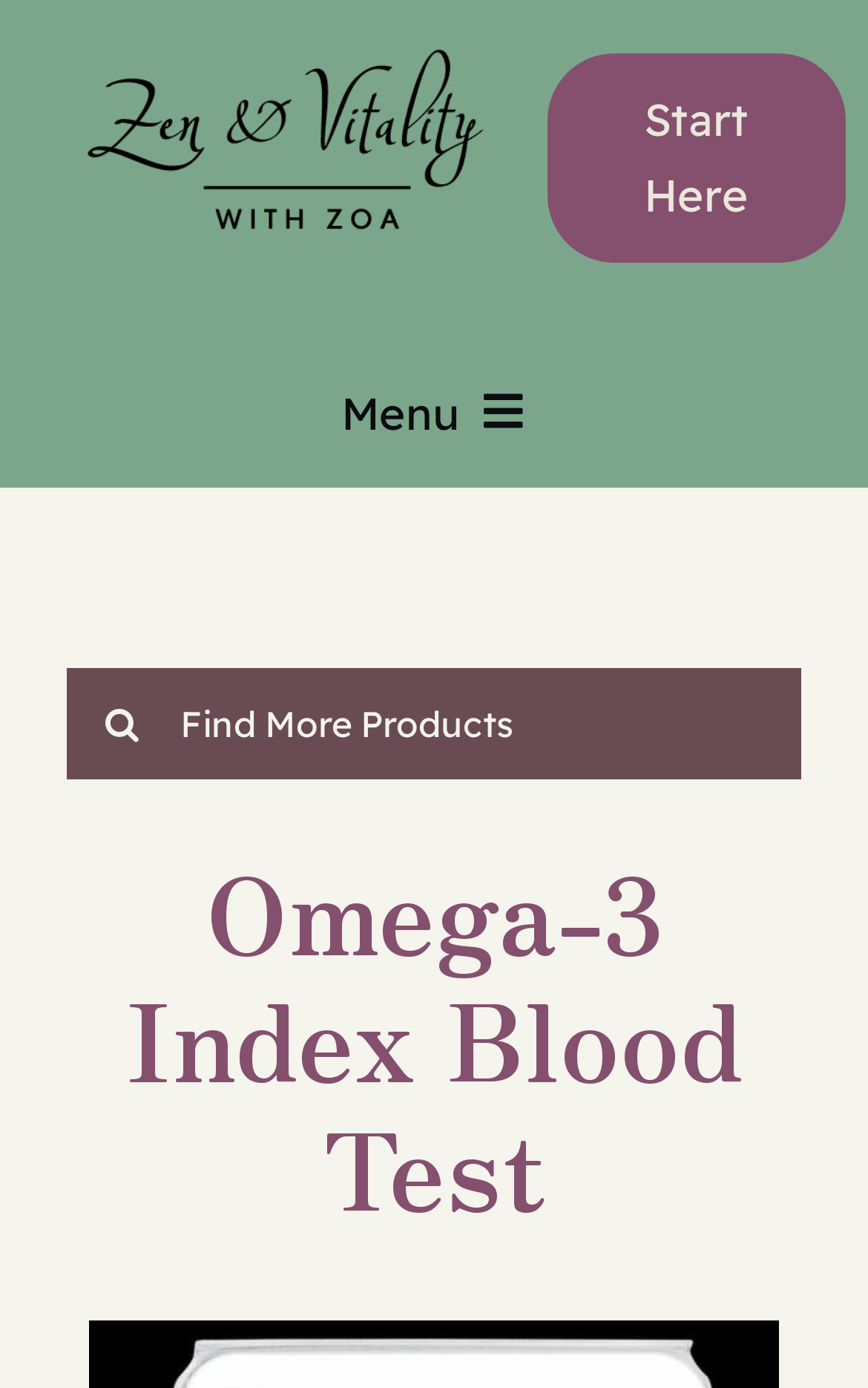Locate the bounding box coordinates of the region to be clicked to comply with the following instruction: "Click on the 'Start Here' link". The coordinates must be four float numbers between 0 and 1, in the form [left, top, right, bottom].

[0.631, 0.038, 0.974, 0.189]